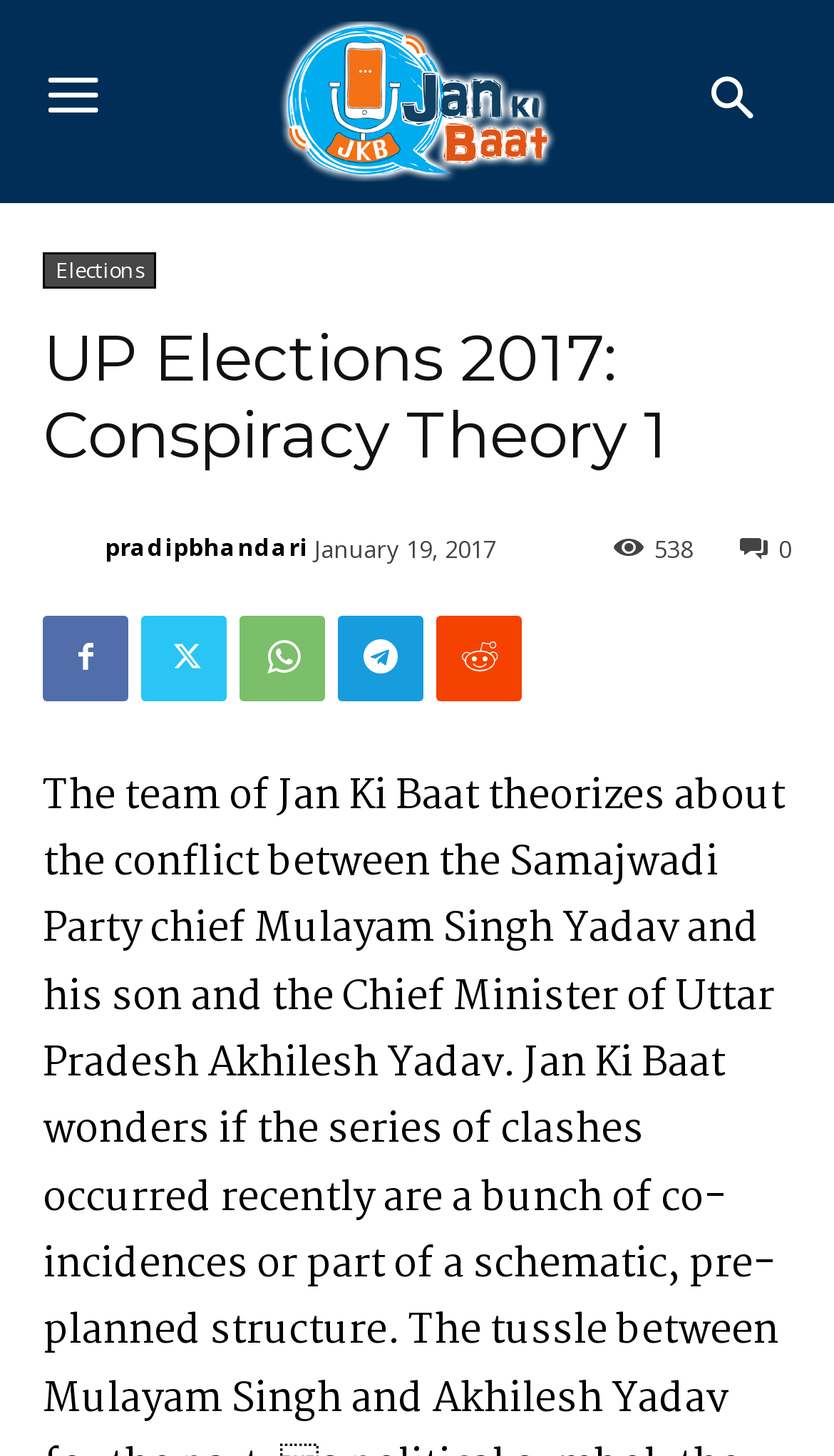Give a one-word or one-phrase response to the question: 
What is the number of views of the article?

538